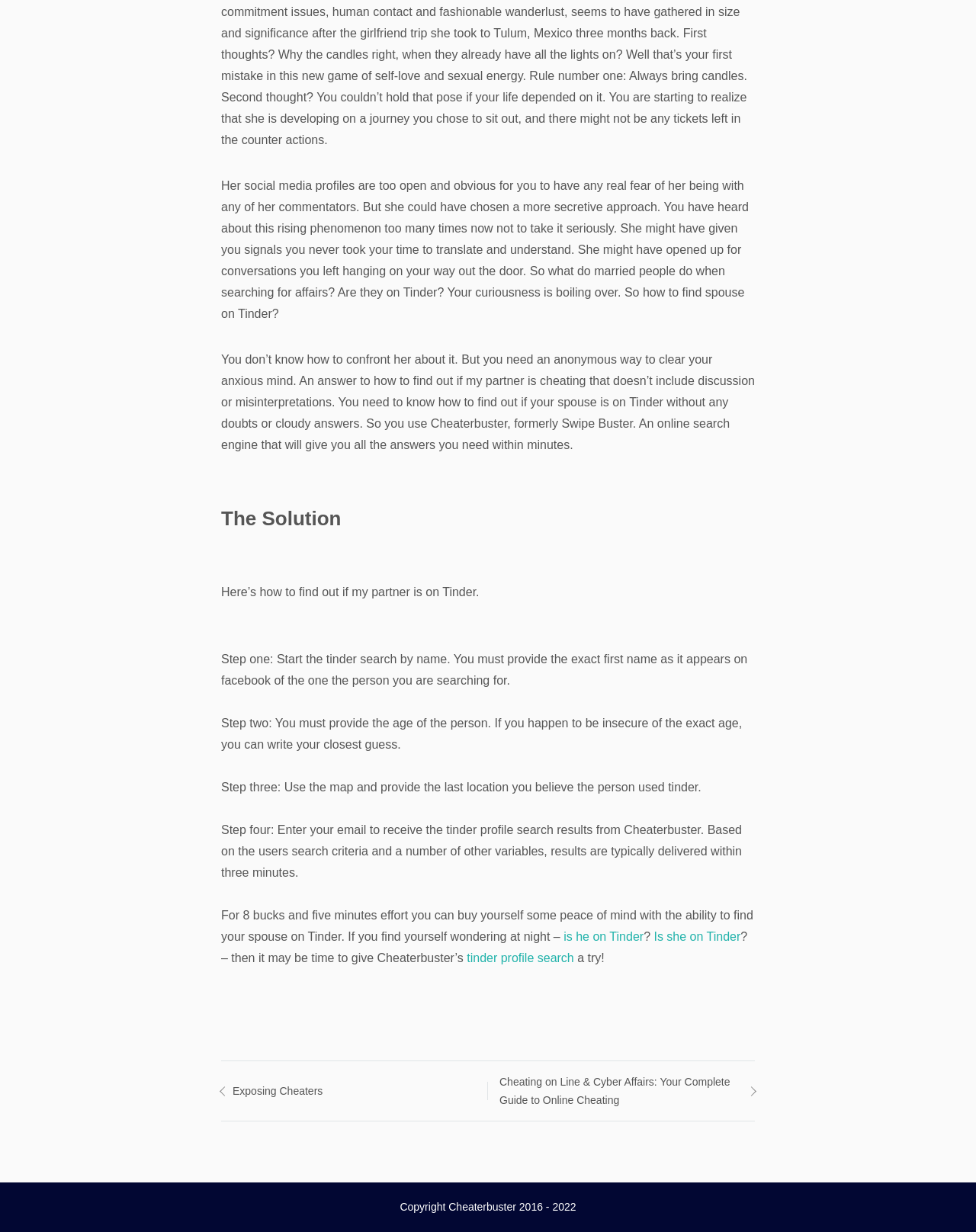Using the information from the screenshot, answer the following question thoroughly:
What is the cost of using Cheaterbuster?

The webpage mentions that using Cheaterbuster costs 8 bucks and takes about five minutes of effort to get the results.